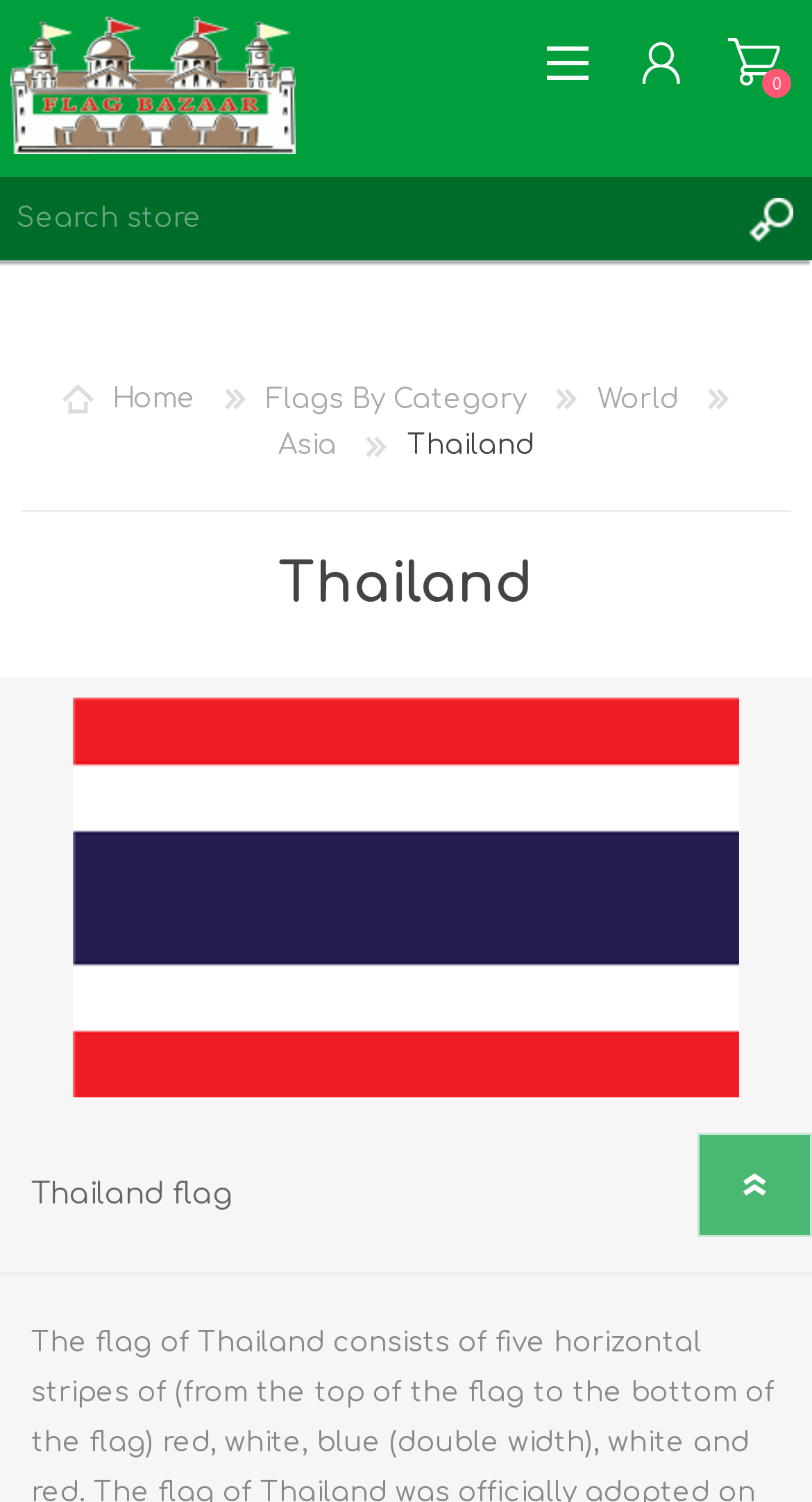What is the name of the country whose flag is being sold?
Answer the question with a single word or phrase by looking at the picture.

Thailand